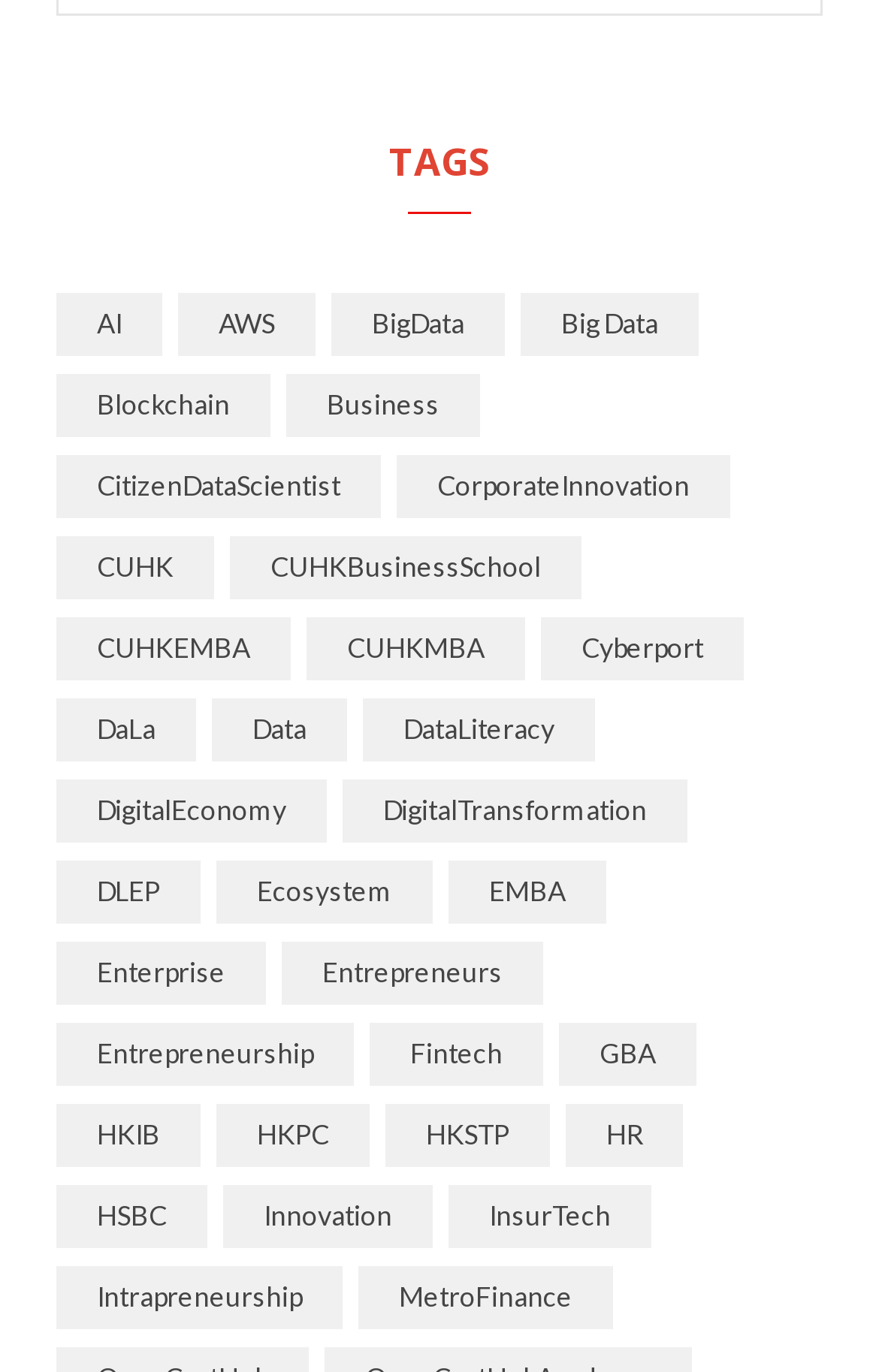Identify the bounding box coordinates of the clickable section necessary to follow the following instruction: "Explore Blockchain". The coordinates should be presented as four float numbers from 0 to 1, i.e., [left, top, right, bottom].

[0.064, 0.167, 0.308, 0.213]